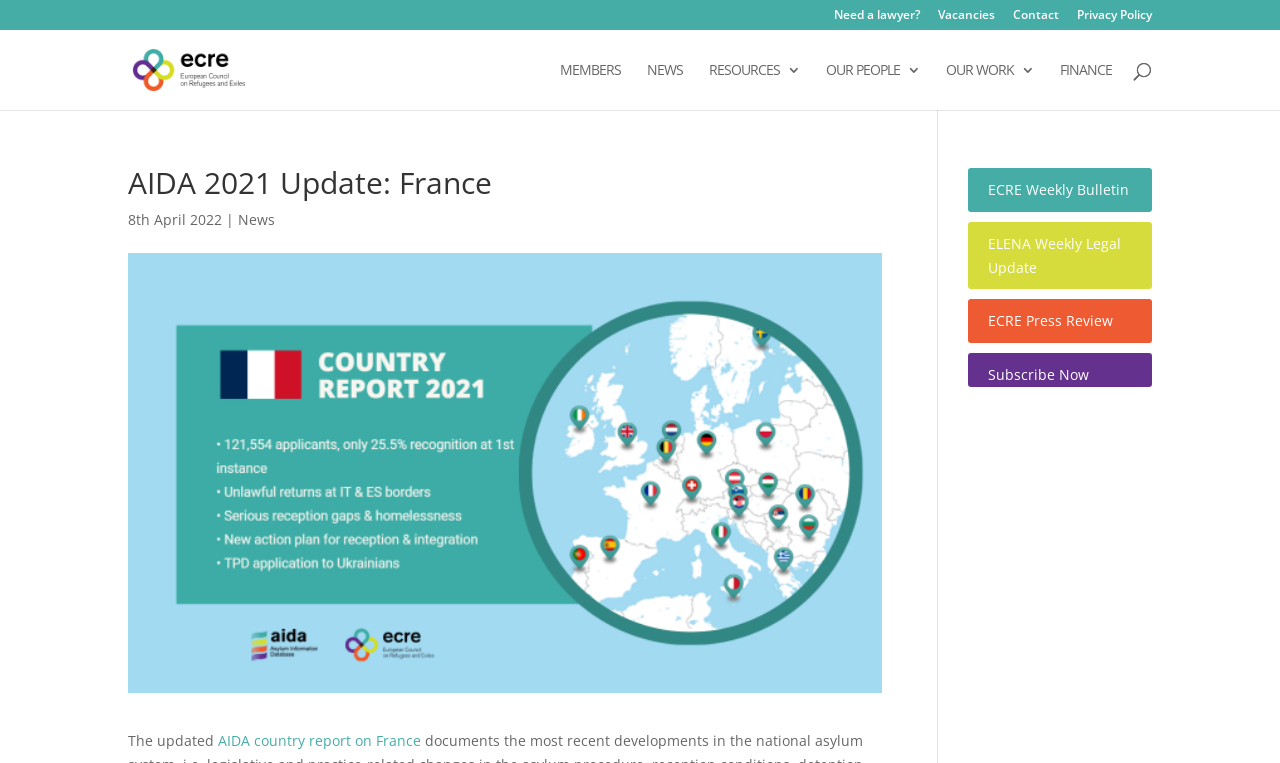Provide a short answer using a single word or phrase for the following question: 
What is the name of the report?

AIDA country report on France